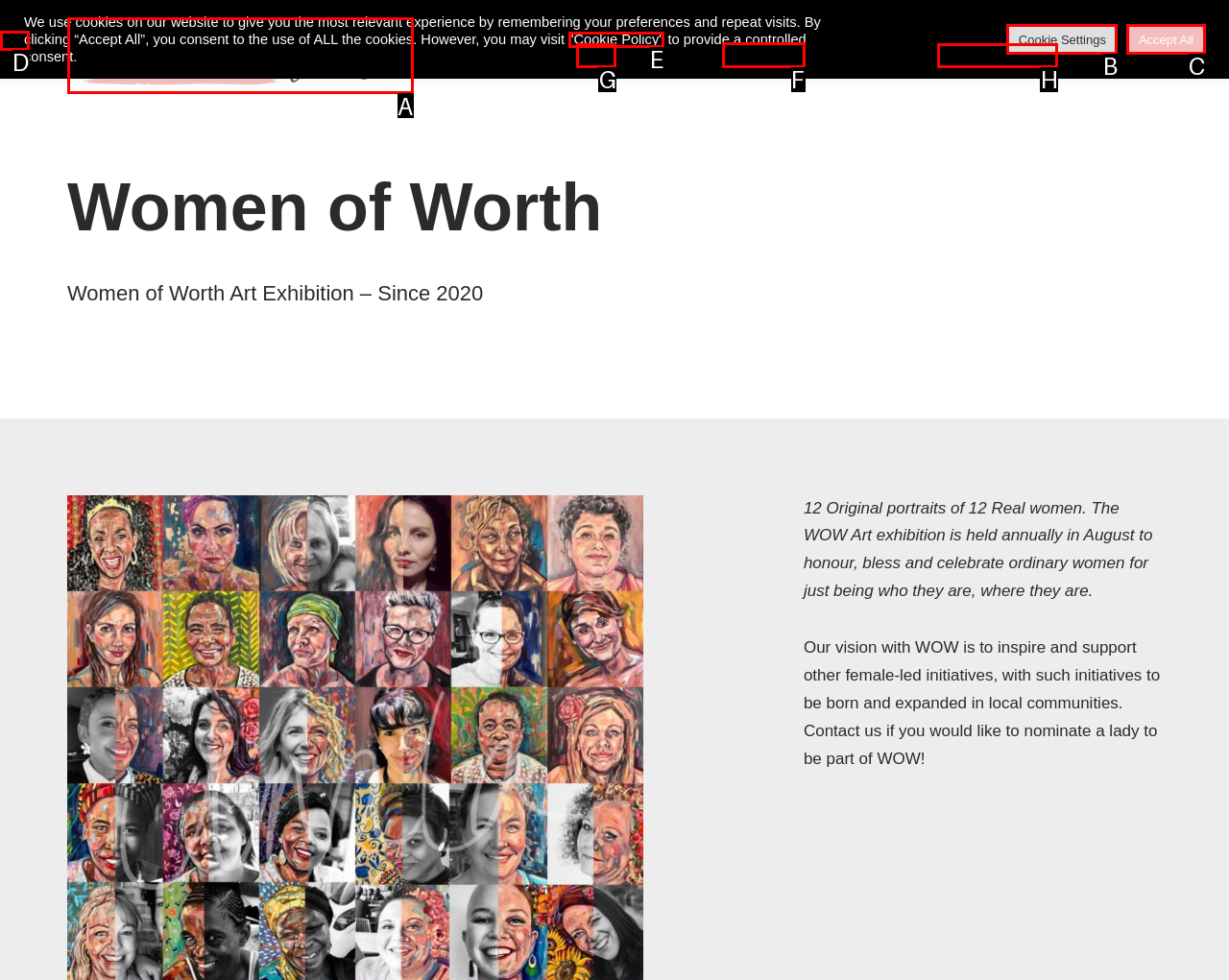Tell me which element should be clicked to achieve the following objective: view projects
Reply with the letter of the correct option from the displayed choices.

F